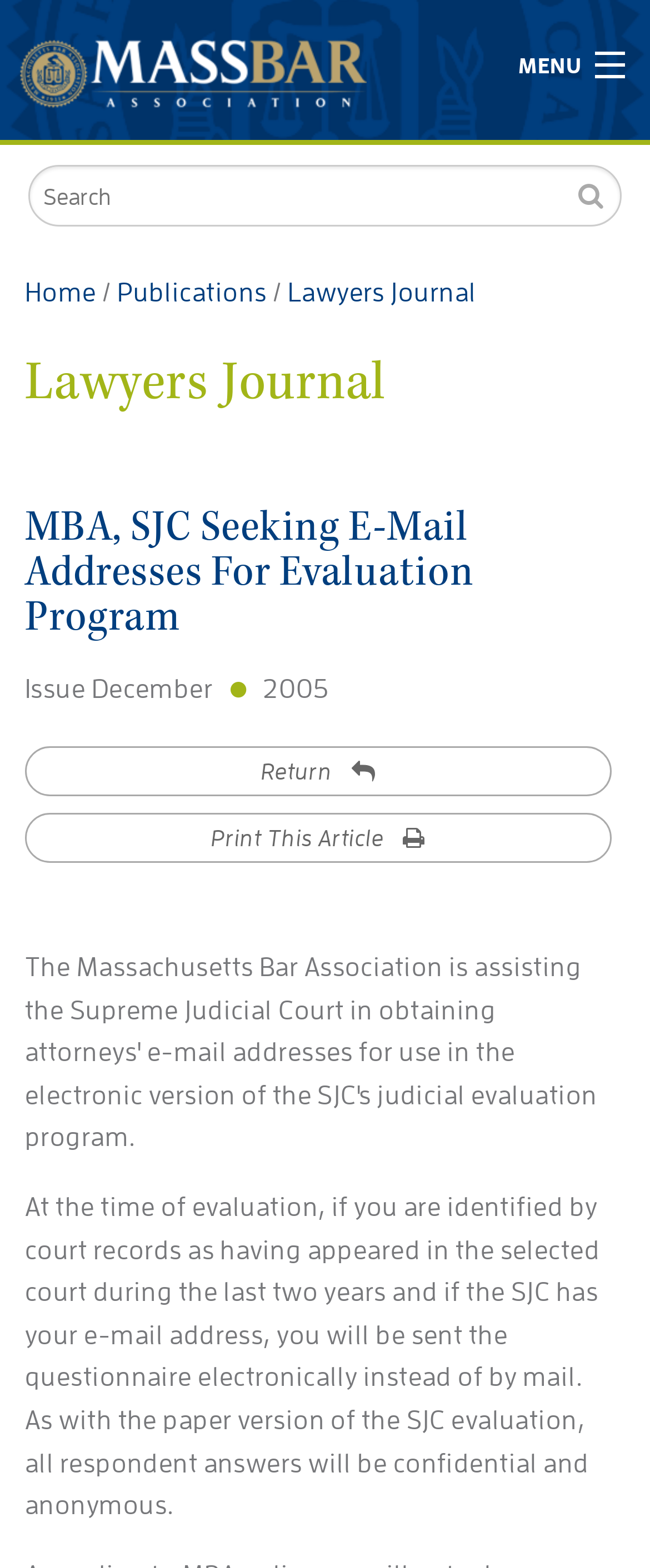Respond to the question below with a concise word or phrase:
What can be done with the 'Print This Article' link?

Print the article